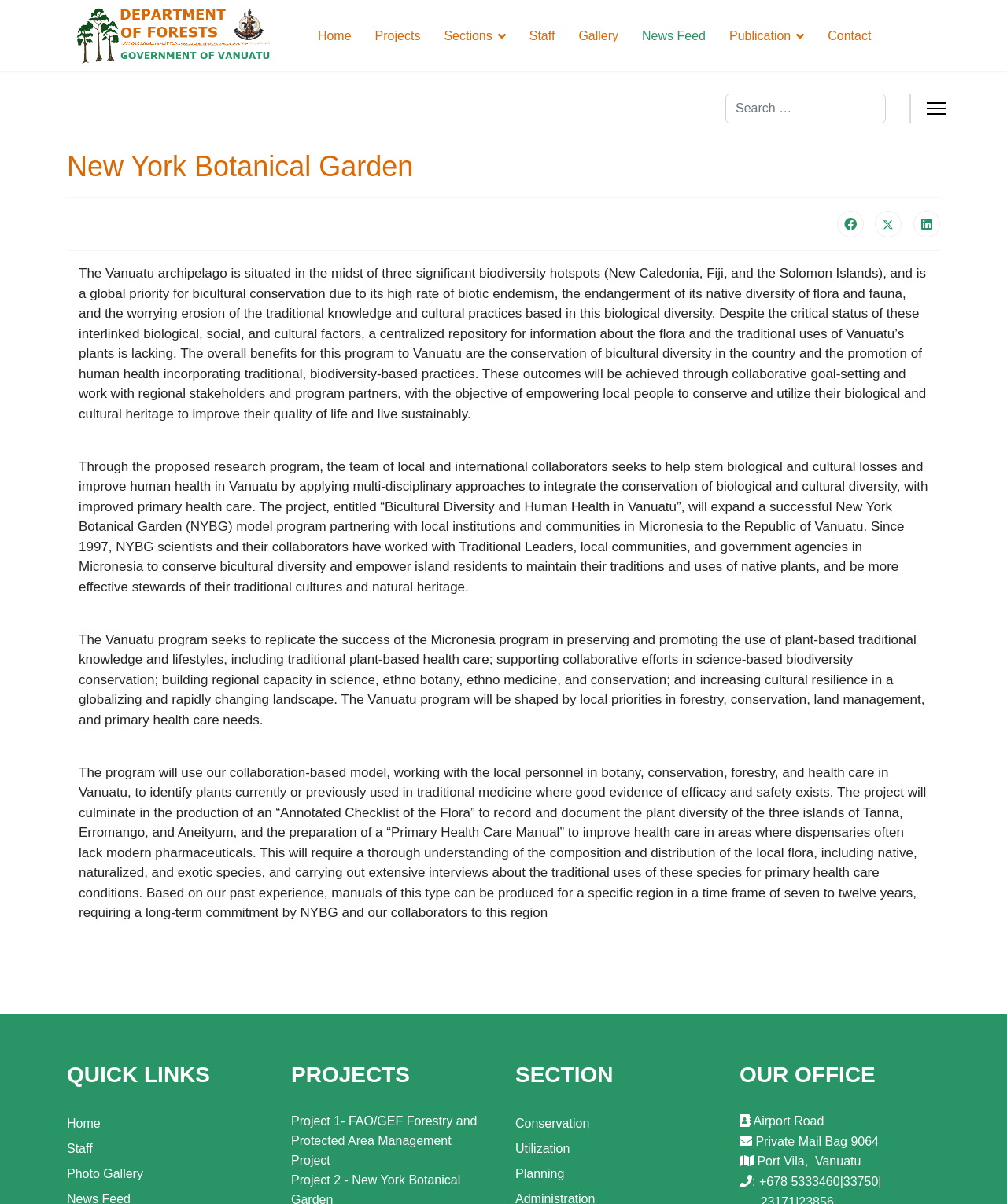How many social media links are there?
Provide a detailed and extensive answer to the question.

There are three social media links at the bottom of the webpage, which are Facebook, X (formerly Twitter), and LinkedIn. These links can be found in the main element with a bounding box of [0.055, 0.124, 0.945, 0.777].